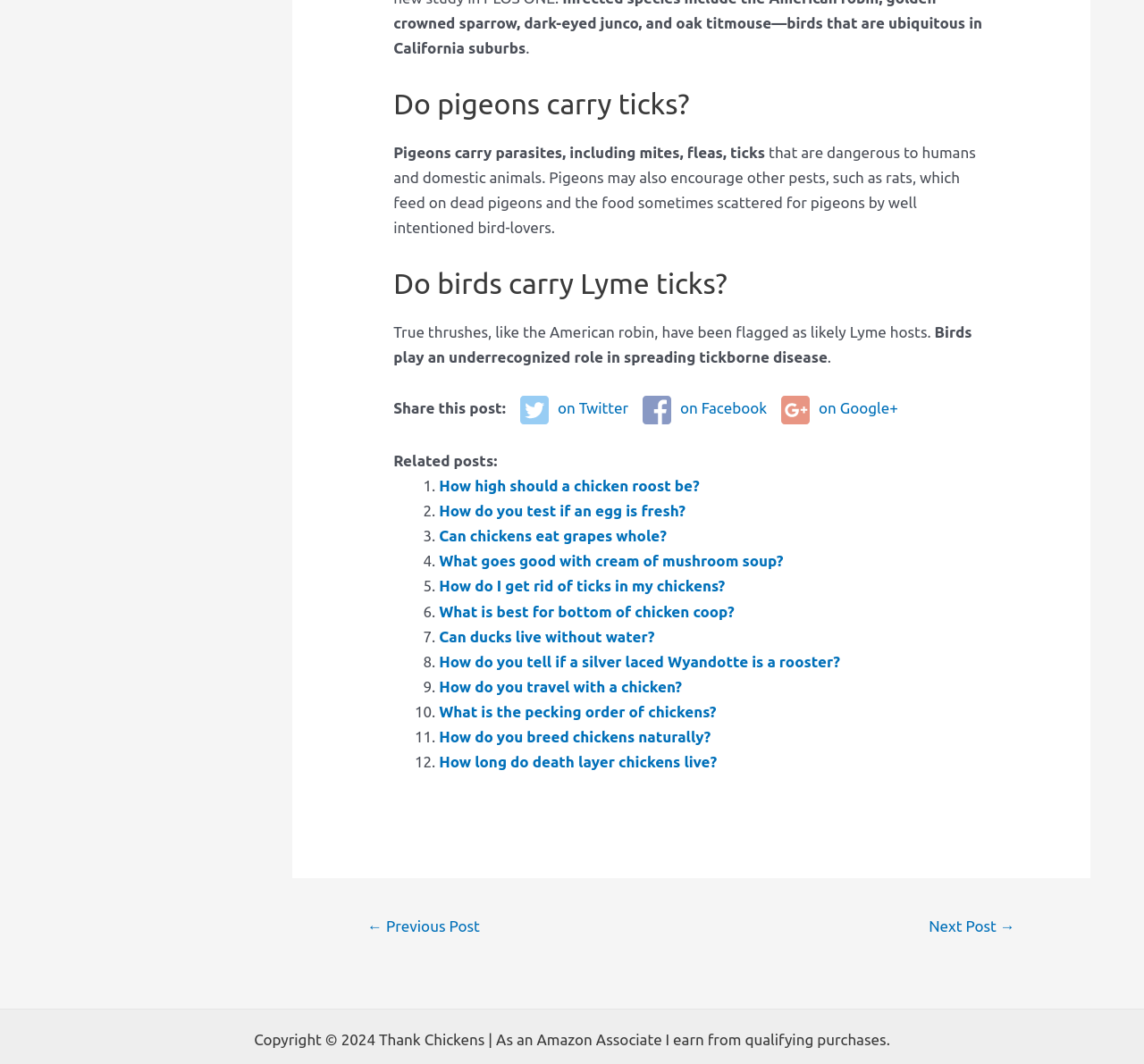Highlight the bounding box of the UI element that corresponds to this description: "on Facebook".

[0.562, 0.371, 0.67, 0.399]